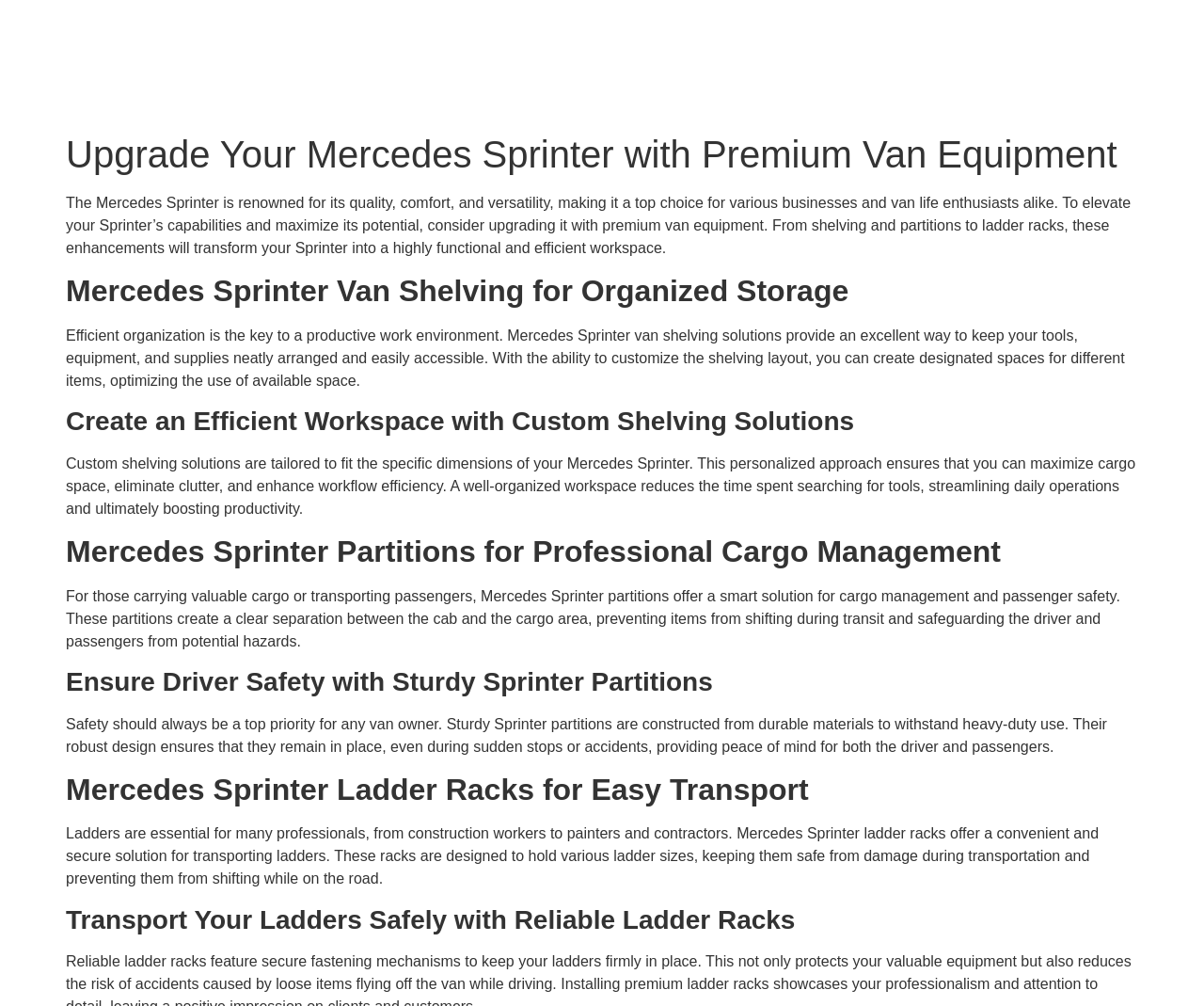Respond to the question below with a concise word or phrase:
What is the benefit of using Mercedes Sprinter ladder racks?

Convenient transport